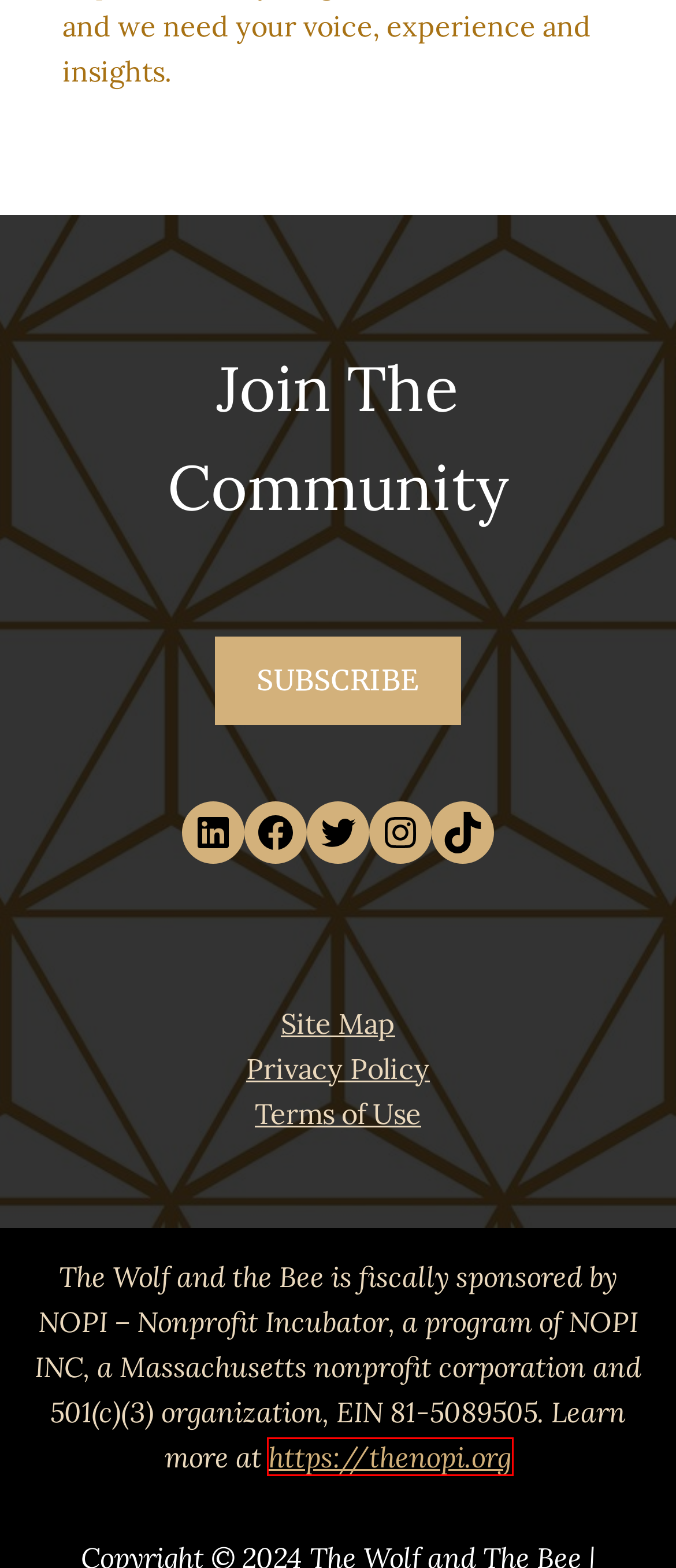Given a screenshot of a webpage with a red bounding box highlighting a UI element, determine which webpage description best matches the new webpage that appears after clicking the highlighted element. Here are the candidates:
A. March 2024 - Newsletter - The Wolf and The Bee
B. Site Map - The Wolf and The Bee
C. Privacy Policy - The Wolf and The Bee
D. Silent Sisterhood Survey - The Wolf and The Bee
E. NOPI
F. Terms of Use - The Wolf and The Bee
G. Navigating Workplace Harassment - The Wolf and The Bee
H. The Wolf and The Bee

E